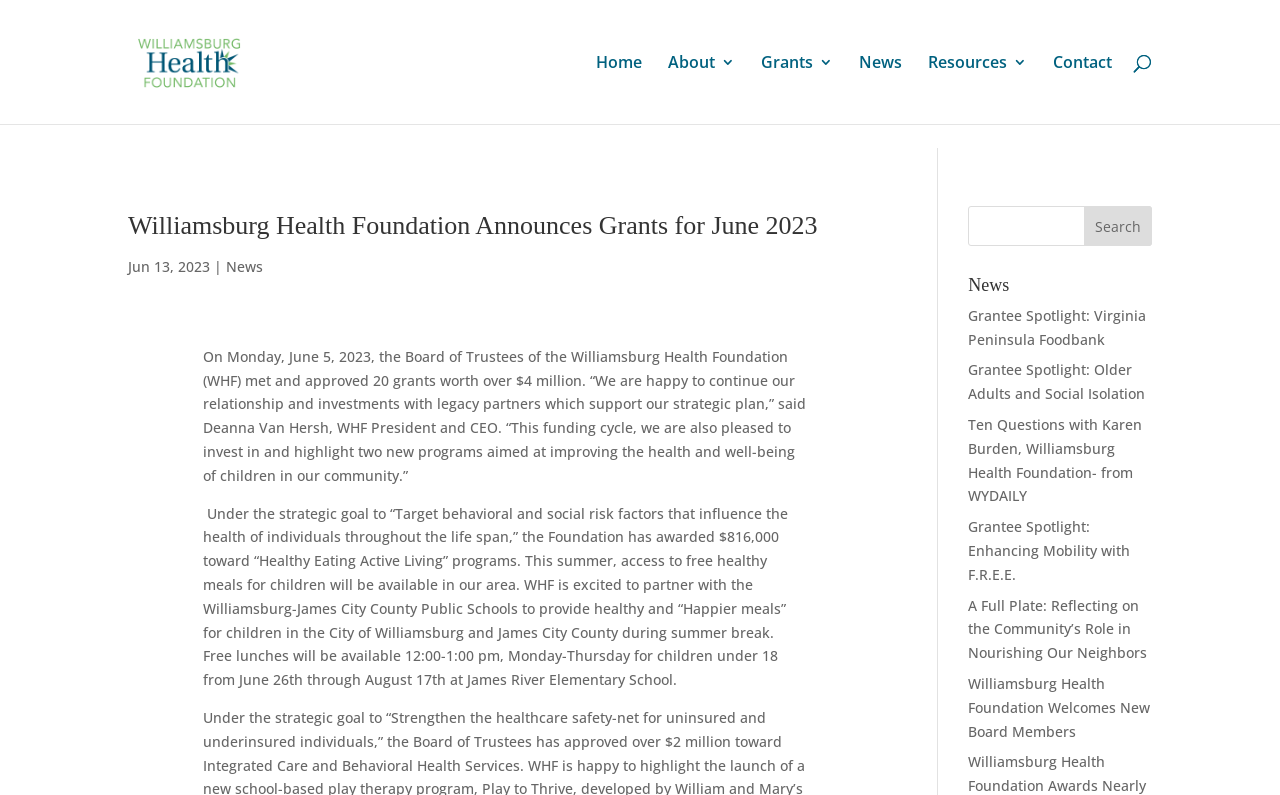Please identify the bounding box coordinates of the area I need to click to accomplish the following instruction: "Search for something".

[0.756, 0.259, 0.9, 0.309]